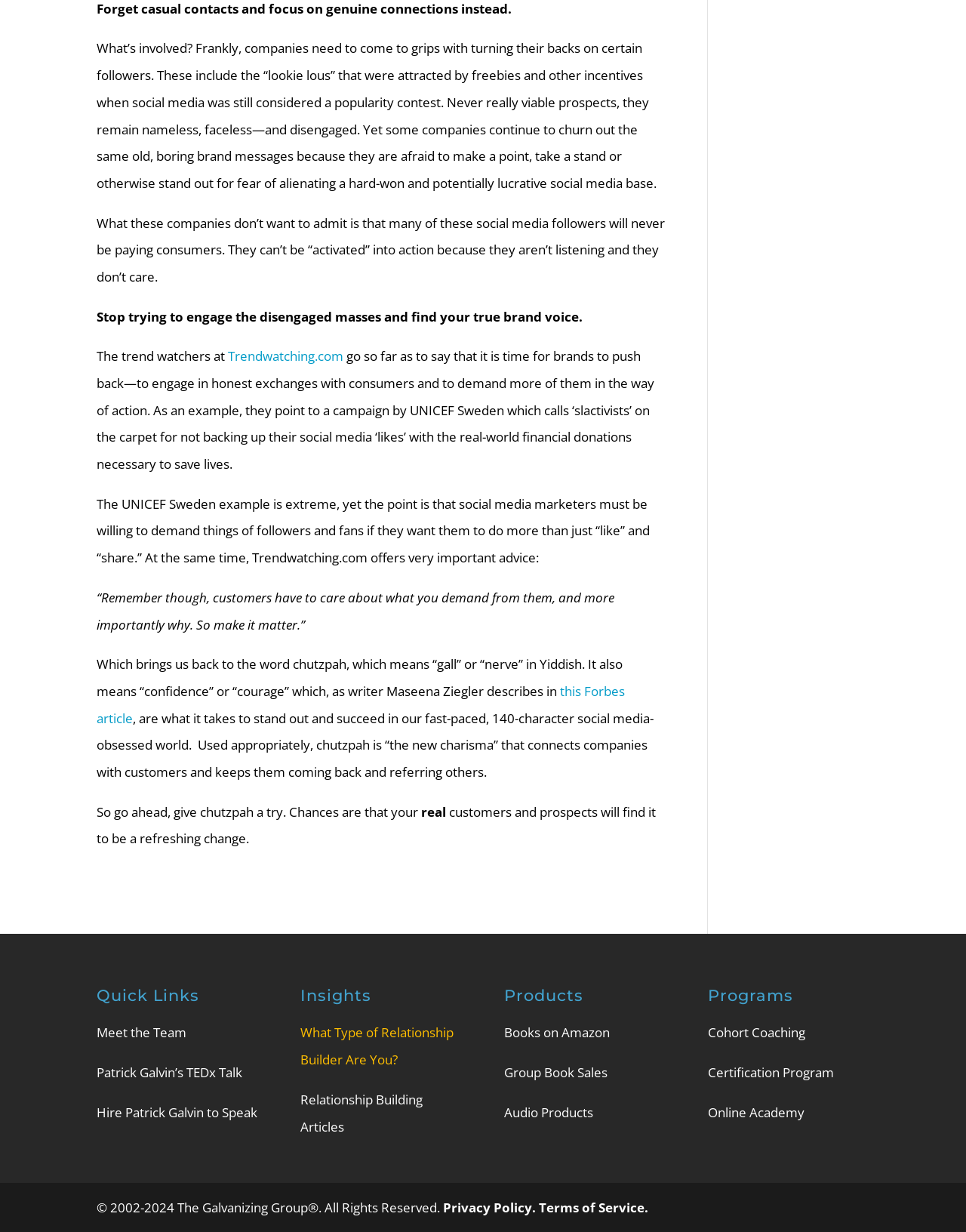Find the bounding box coordinates of the element's region that should be clicked in order to follow the given instruction: "Explore 'Books on Amazon'". The coordinates should consist of four float numbers between 0 and 1, i.e., [left, top, right, bottom].

[0.522, 0.831, 0.631, 0.845]